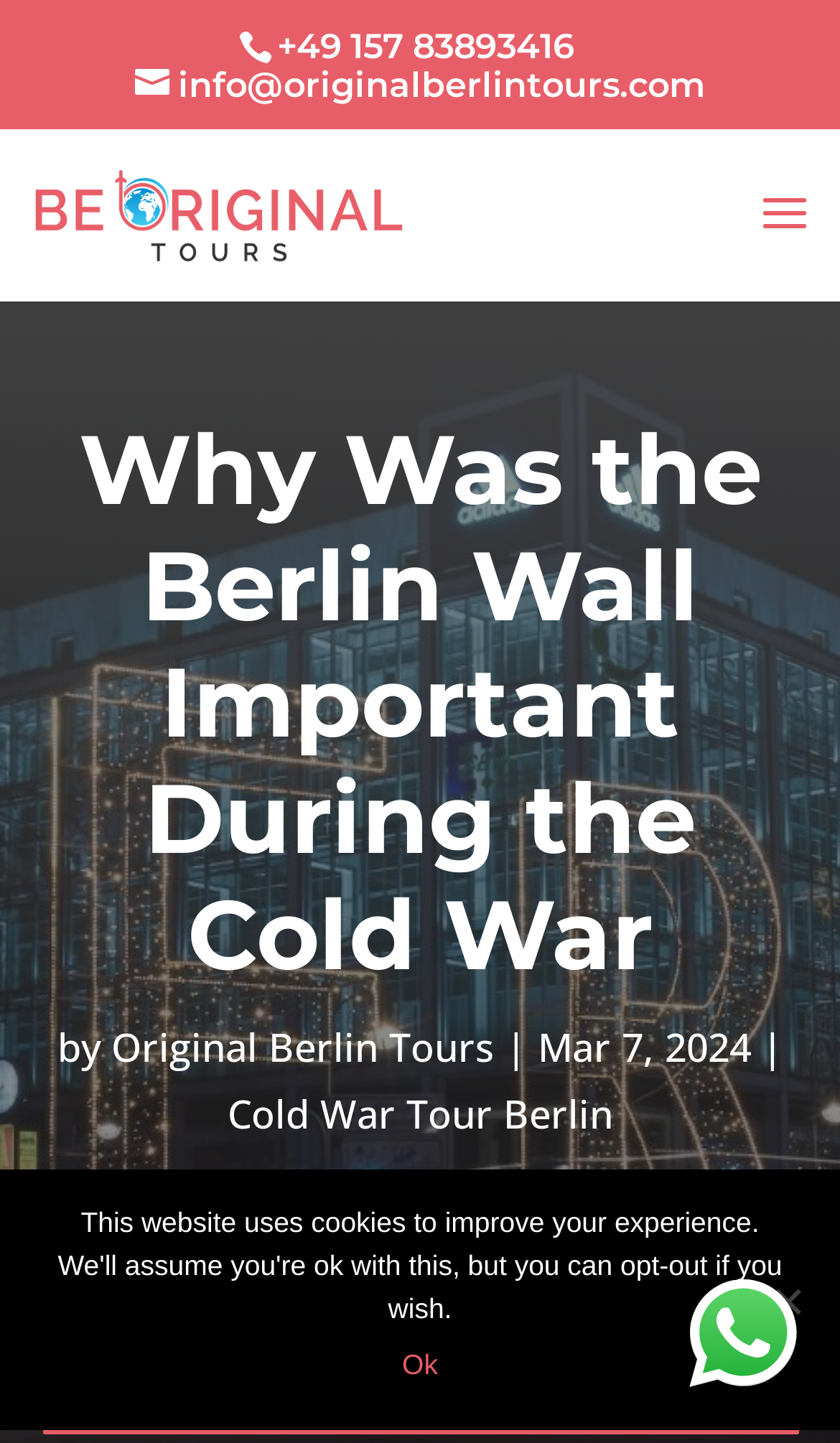Given the element description Cold War Tour Berlin, identify the bounding box coordinates for the UI element on the webpage screenshot. The format should be (top-left x, top-left y, bottom-right x, bottom-right y), with values between 0 and 1.

[0.271, 0.753, 0.729, 0.789]